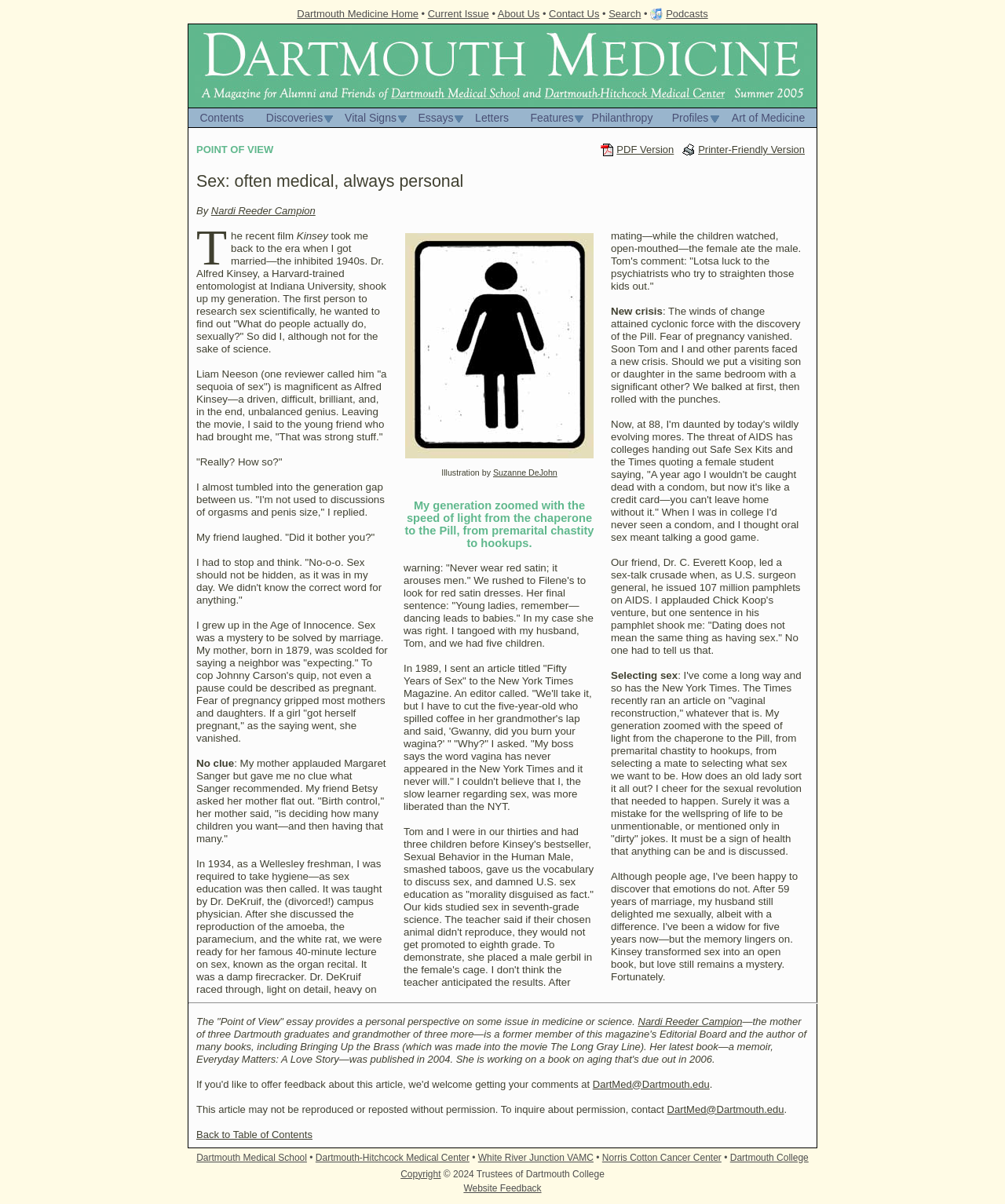Please locate the bounding box coordinates of the element that should be clicked to achieve the given instruction: "search".

[0.606, 0.007, 0.638, 0.016]